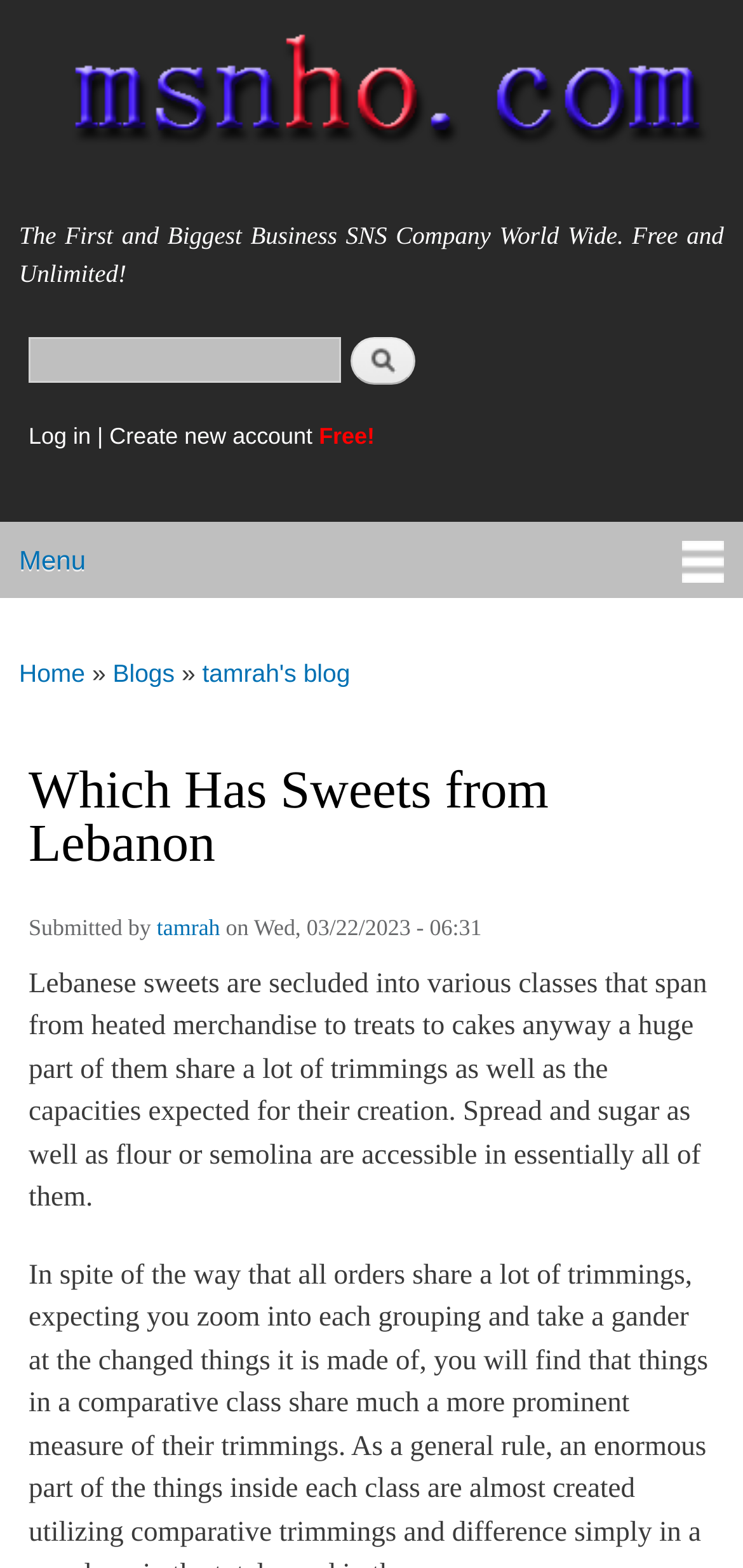Give a detailed account of the webpage.

This webpage is about Lebanese sweets, with a focus on their classification and ingredients. At the top left corner, there is a link to skip to the main content. Next to it, there is a link to the home page, accompanied by a home icon. Below these links, there is a text describing the website as "The First and Biggest Business SNS Company World Wide. Free and Unlimited!".

On the top right side, there is a search form with a text box and a search button. Below the search form, there are links to log in or create a new account, with a "Free!" label next to the create account link.

The main menu is located below the search form, with links to the main menu, home, and blogs. The current page is highlighted as "tamrah's blog". The main content of the page is headed by "Which Has Sweets from Lebanon", followed by a text describing the different types of Lebanese sweets and their common ingredients.

At the bottom of the page, there is a footer section with information about the author, "tamrah", and the date of submission, "Wed, 03/22/2023 - 06:31".